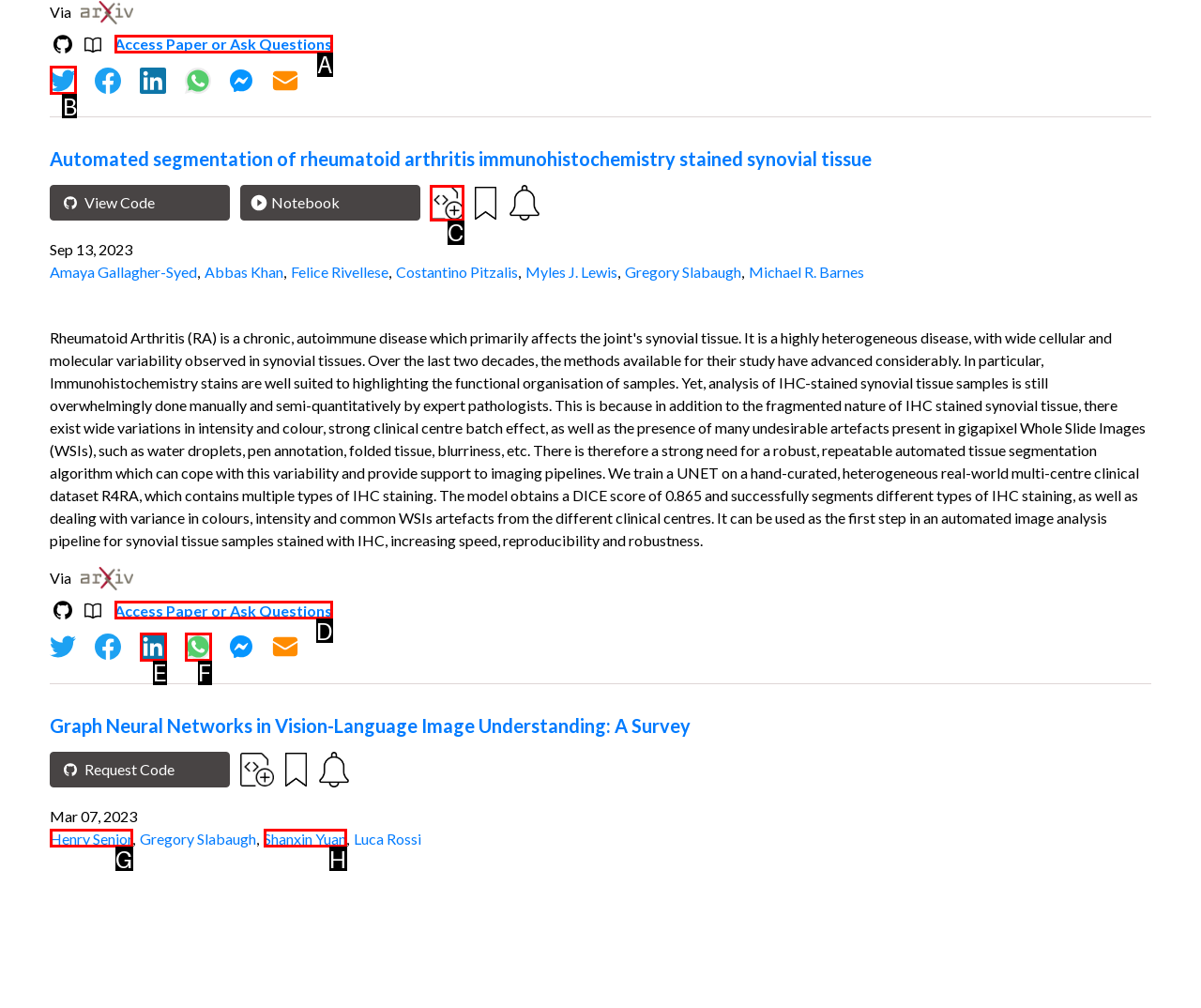To complete the task: Click the Twitter Icon, select the appropriate UI element to click. Respond with the letter of the correct option from the given choices.

B